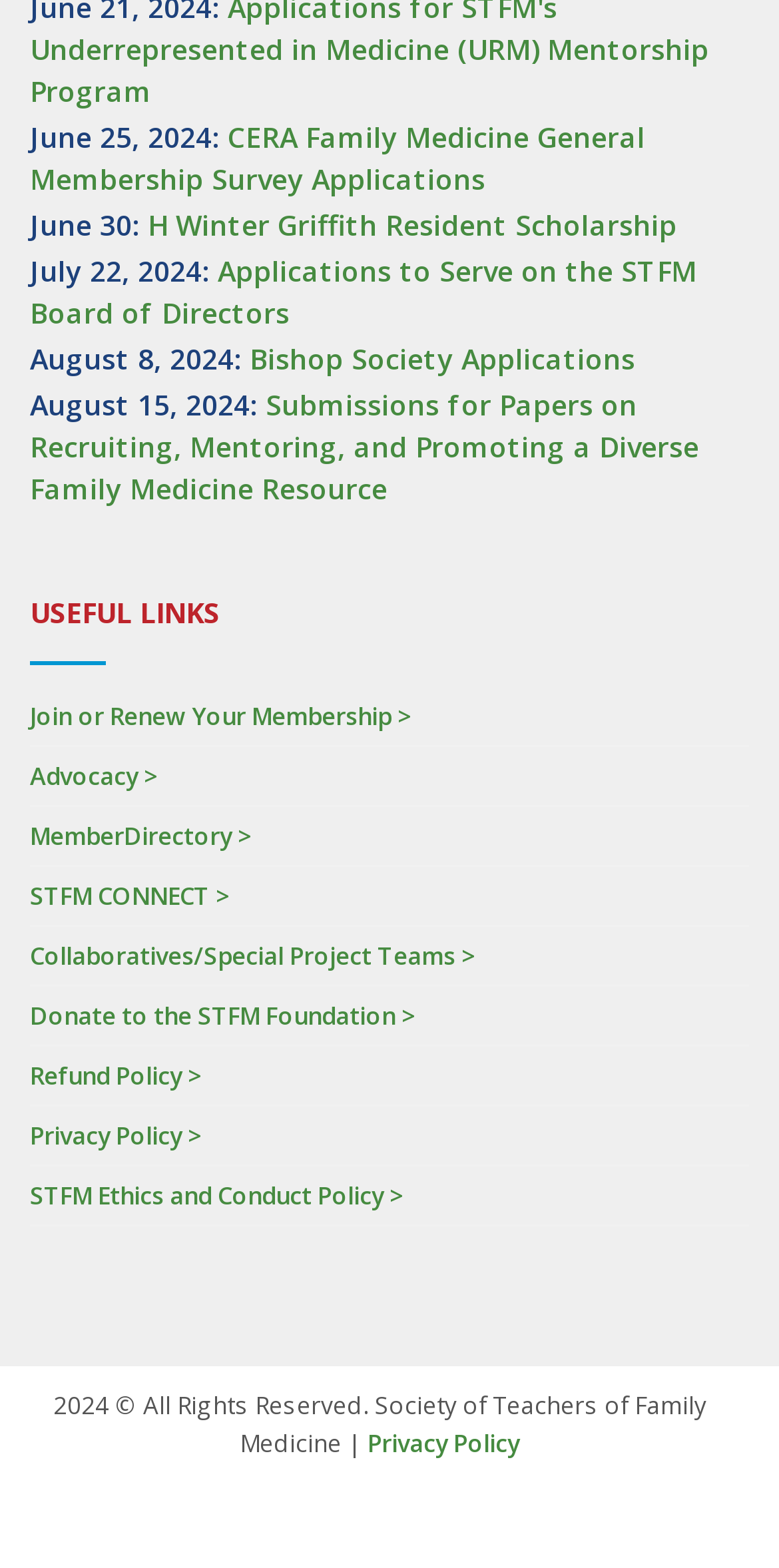Please identify the bounding box coordinates of the area I need to click to accomplish the following instruction: "Join or Renew Your Membership".

[0.038, 0.446, 0.528, 0.468]